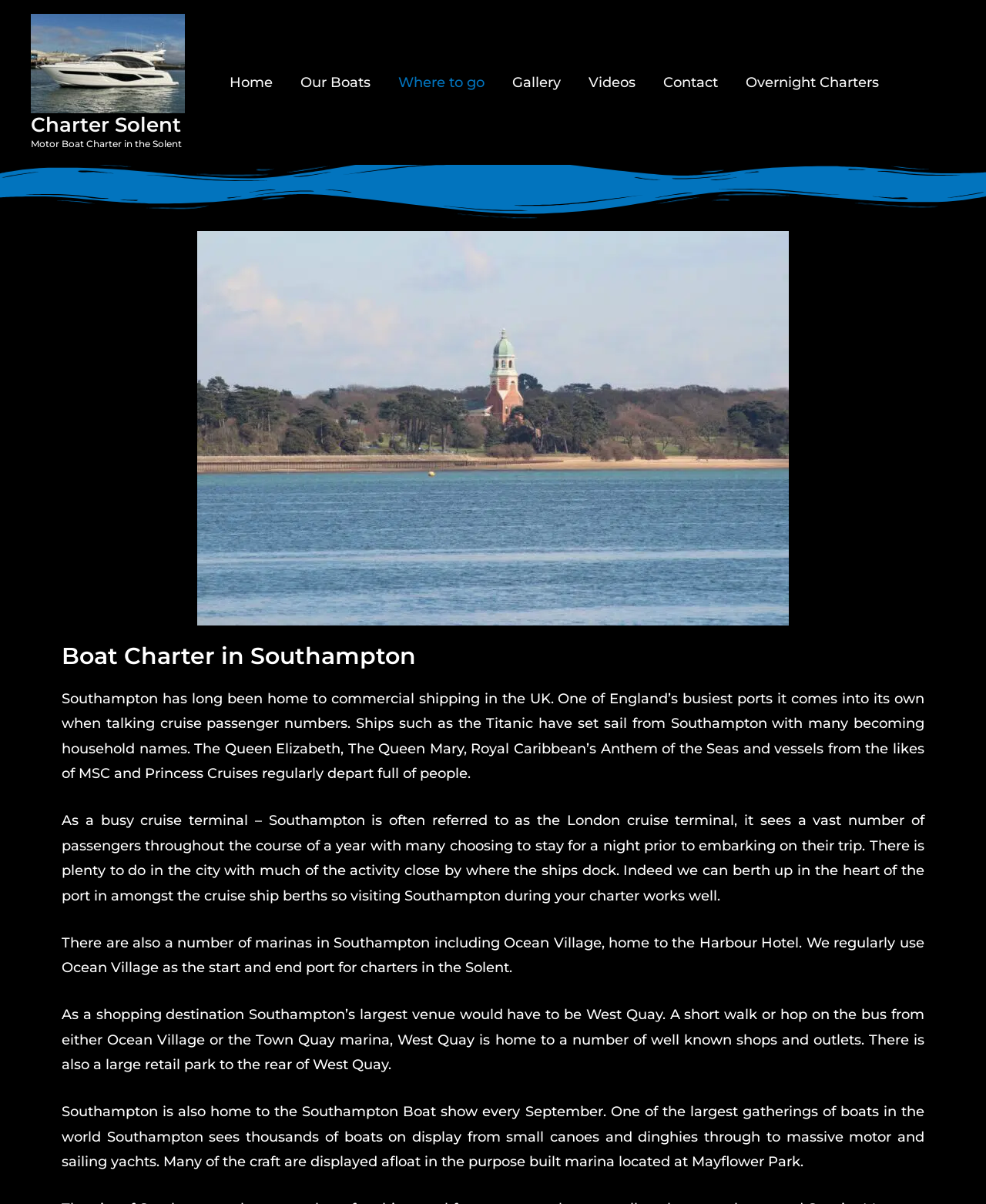Find the coordinates for the bounding box of the element with this description: "Home".

[0.219, 0.053, 0.291, 0.085]